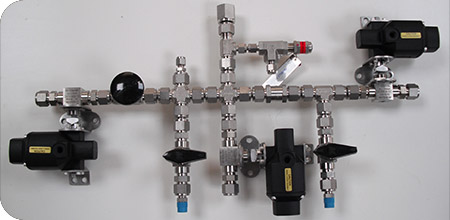What is the purpose of the piping system?
Look at the webpage screenshot and answer the question with a detailed explanation.

The caption explains that the piping system is designed for bespoke solutions in compressed gas distribution, catering to various industries and research sectors.